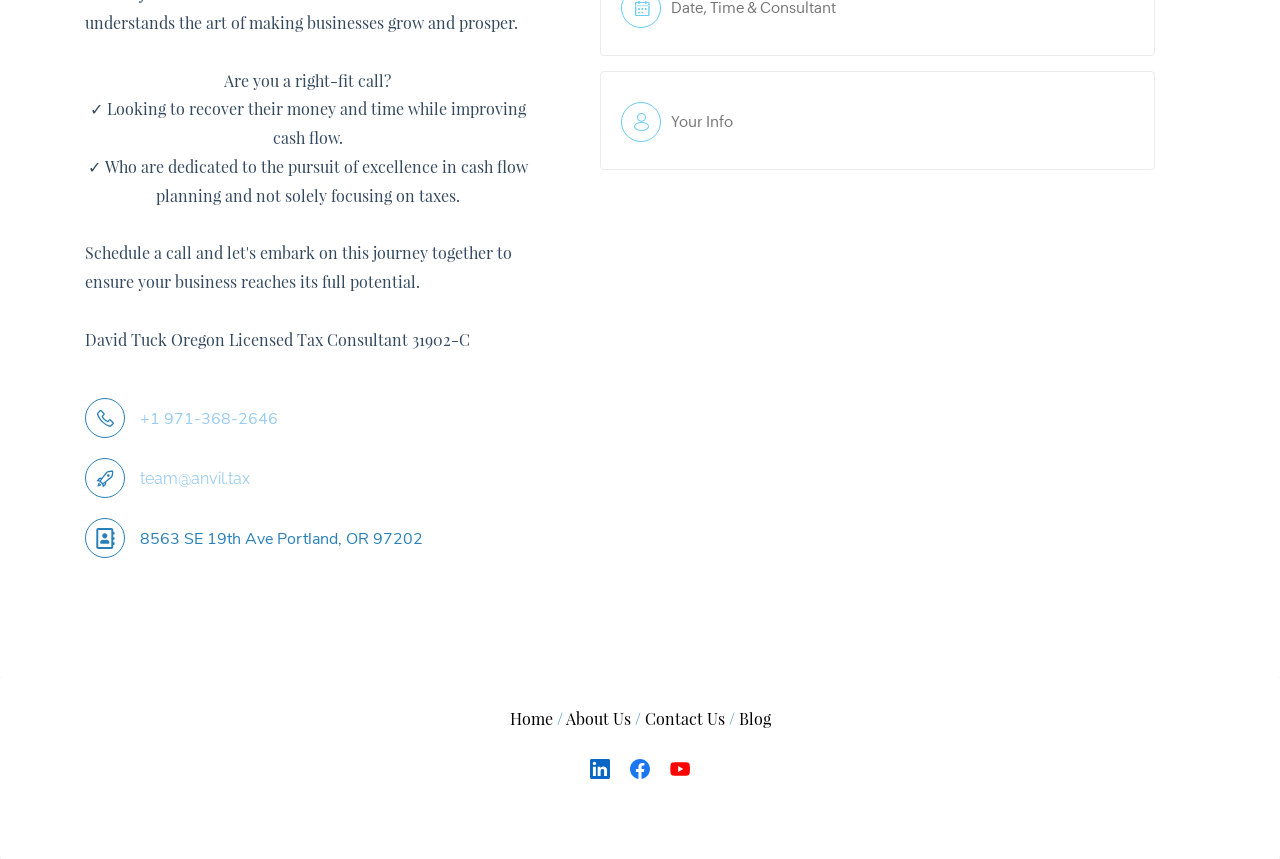Can you determine the bounding box coordinates of the area that needs to be clicked to fulfill the following instruction: "Call the phone number"?

[0.098, 0.468, 0.414, 0.506]